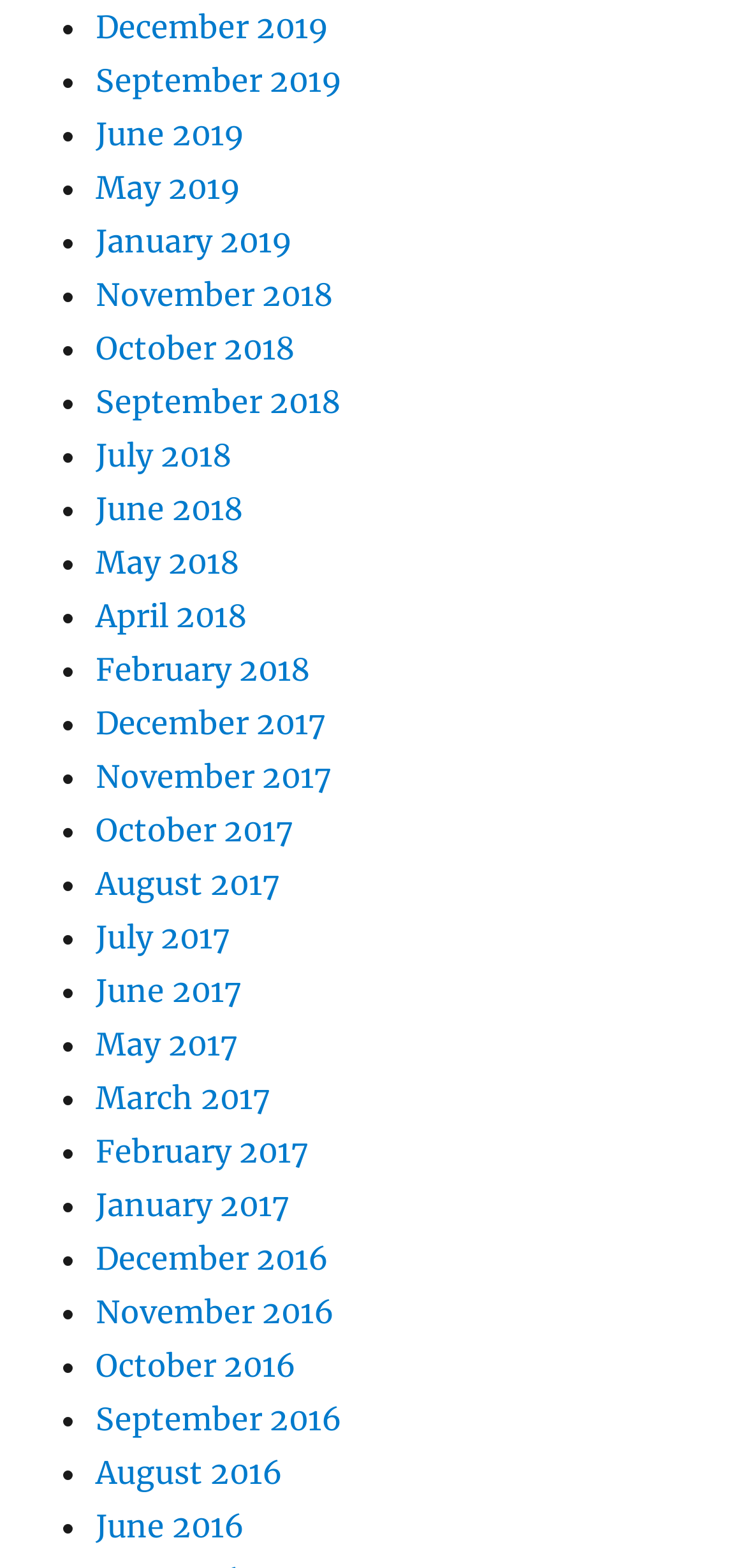Indicate the bounding box coordinates of the clickable region to achieve the following instruction: "View December 2019."

[0.128, 0.005, 0.441, 0.029]